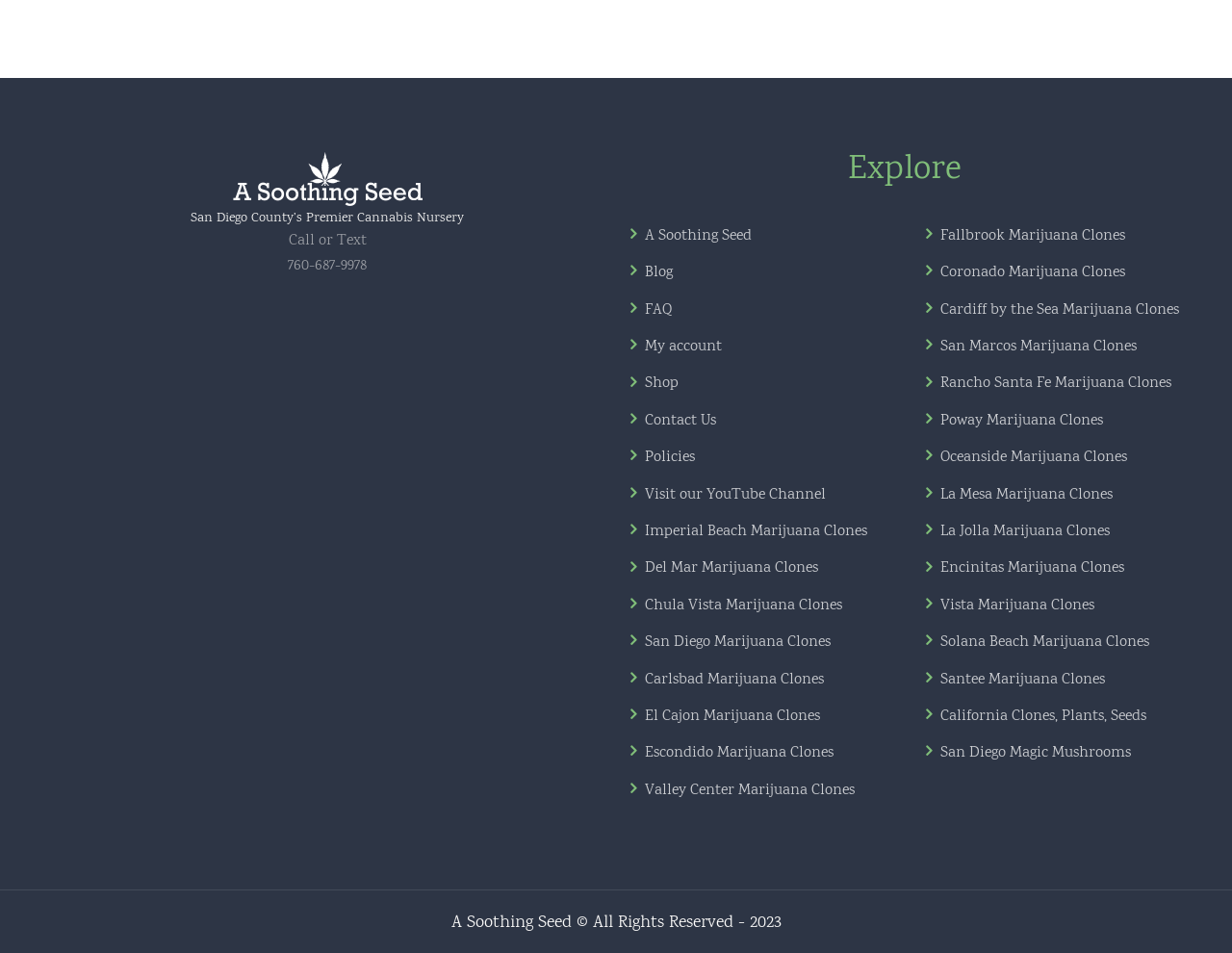How many links are there under the 'Explore' heading?
Based on the image content, provide your answer in one word or a short phrase.

21